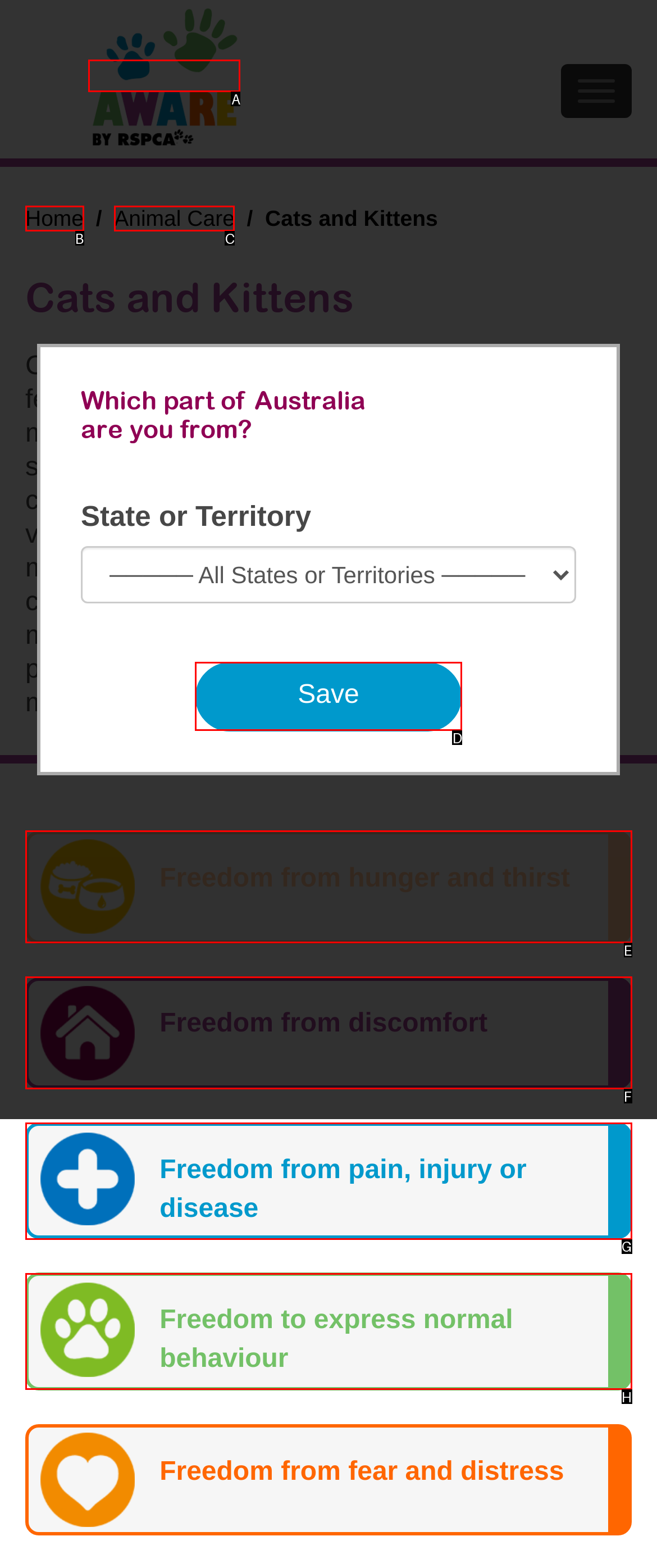Point out the option that best suits the description: Home
Indicate your answer with the letter of the selected choice.

B